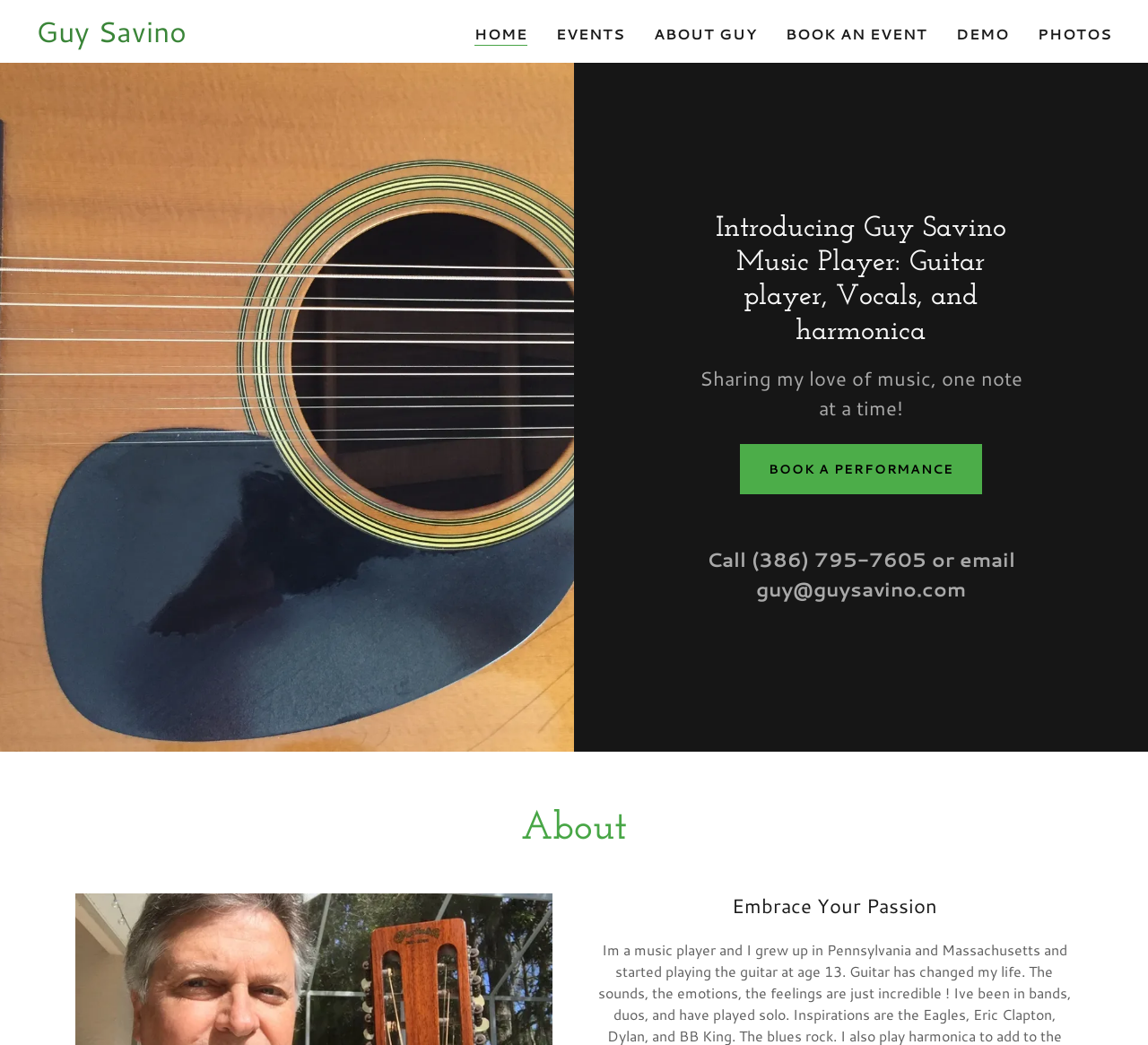Locate the bounding box for the described UI element: "Book An Event". Ensure the coordinates are four float numbers between 0 and 1, formatted as [left, top, right, bottom].

[0.68, 0.017, 0.812, 0.048]